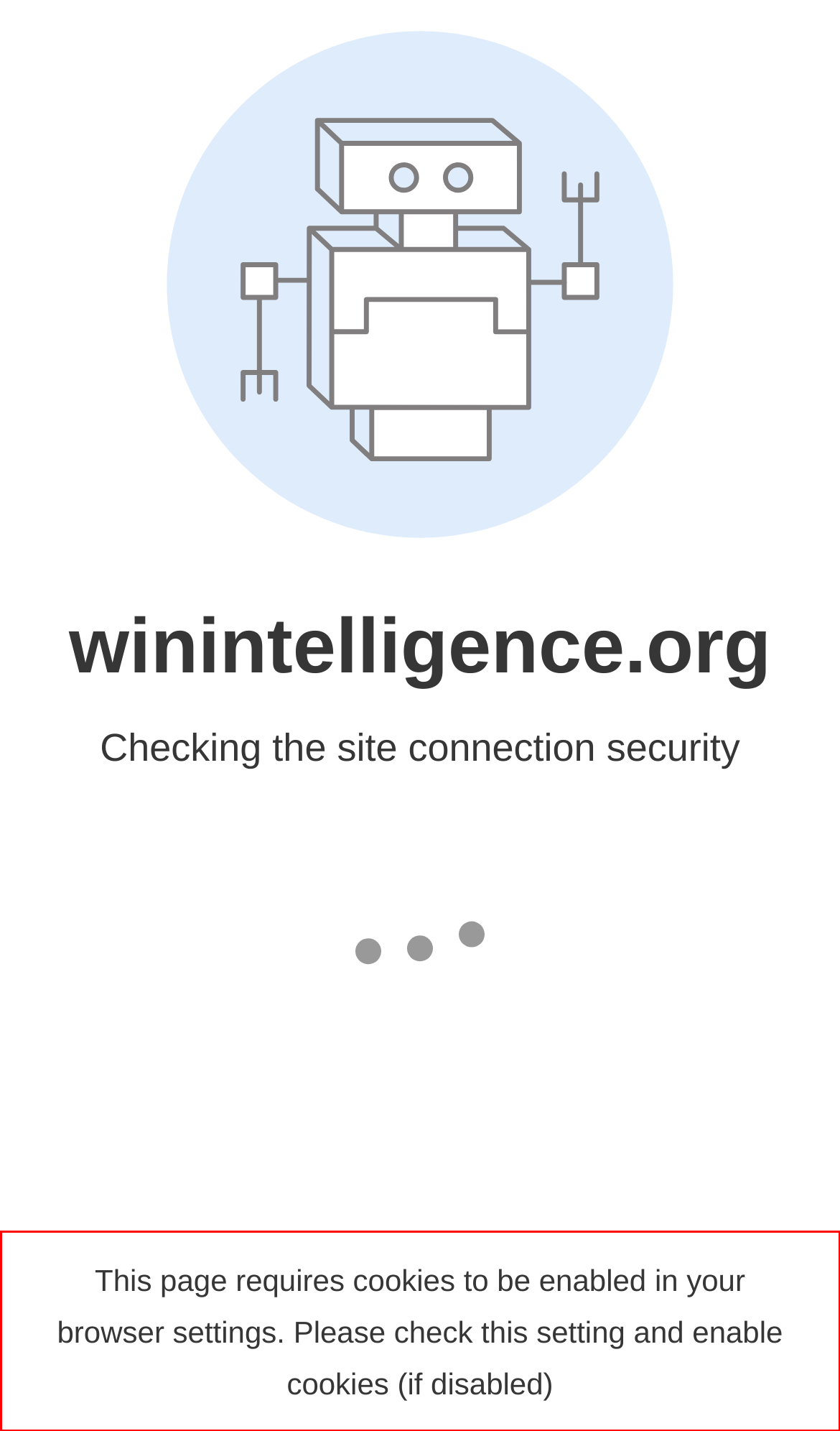You are presented with a webpage screenshot featuring a red bounding box. Perform OCR on the text inside the red bounding box and extract the content.

This page requires cookies to be enabled in your browser settings. Please check this setting and enable cookies (if disabled)